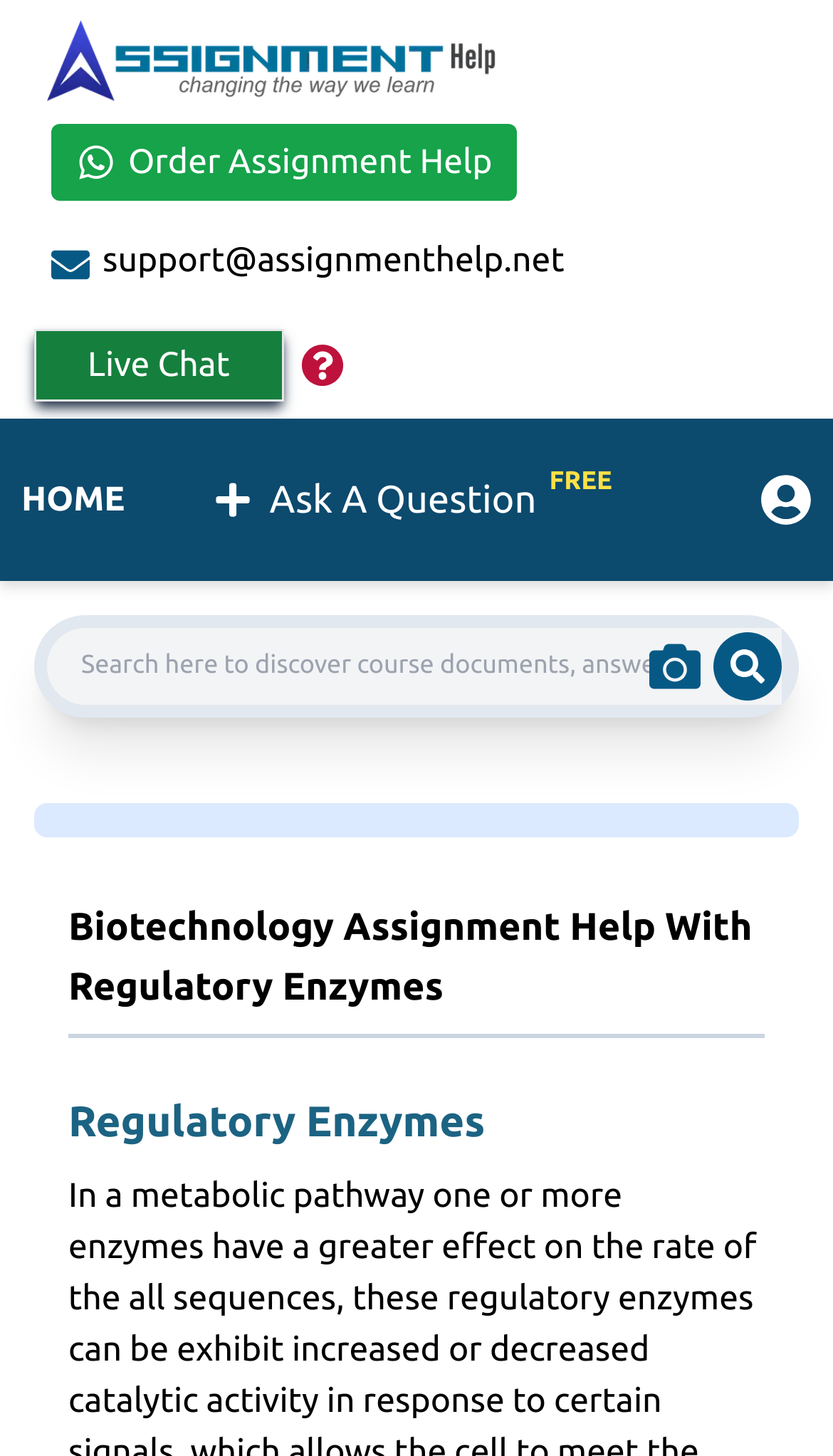Answer the following query with a single word or phrase:
What is the logo of the website?

Assignment Help Logo